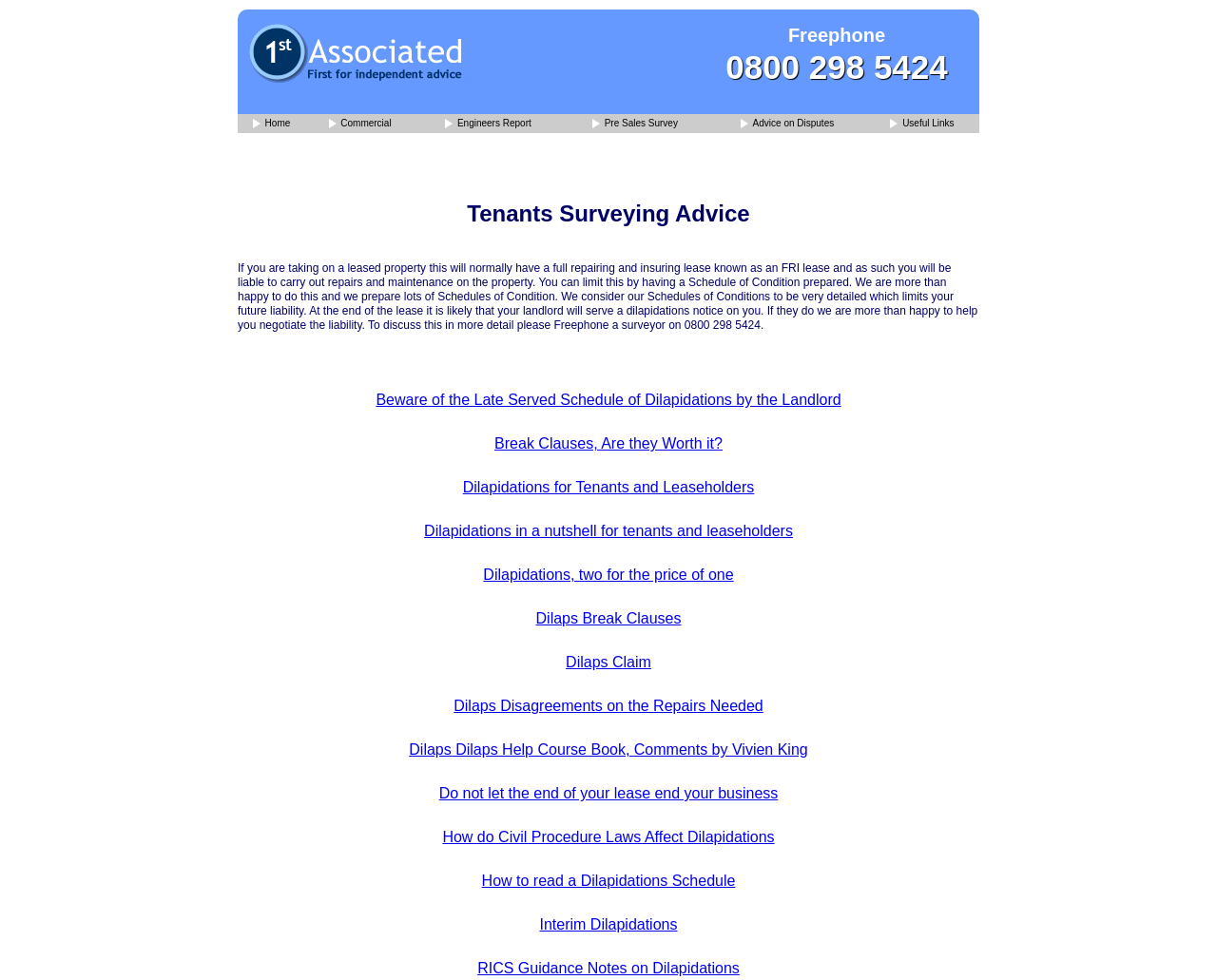How many articles are listed on the webpage?
Kindly give a detailed and elaborate answer to the question.

The number of articles can be found by counting the number of links in the main content area, starting from 'Beware of the Late Served Schedule of Dilapidations by the Landlord' and ending at 'RICS Guidance Notes on Dilapidations'.